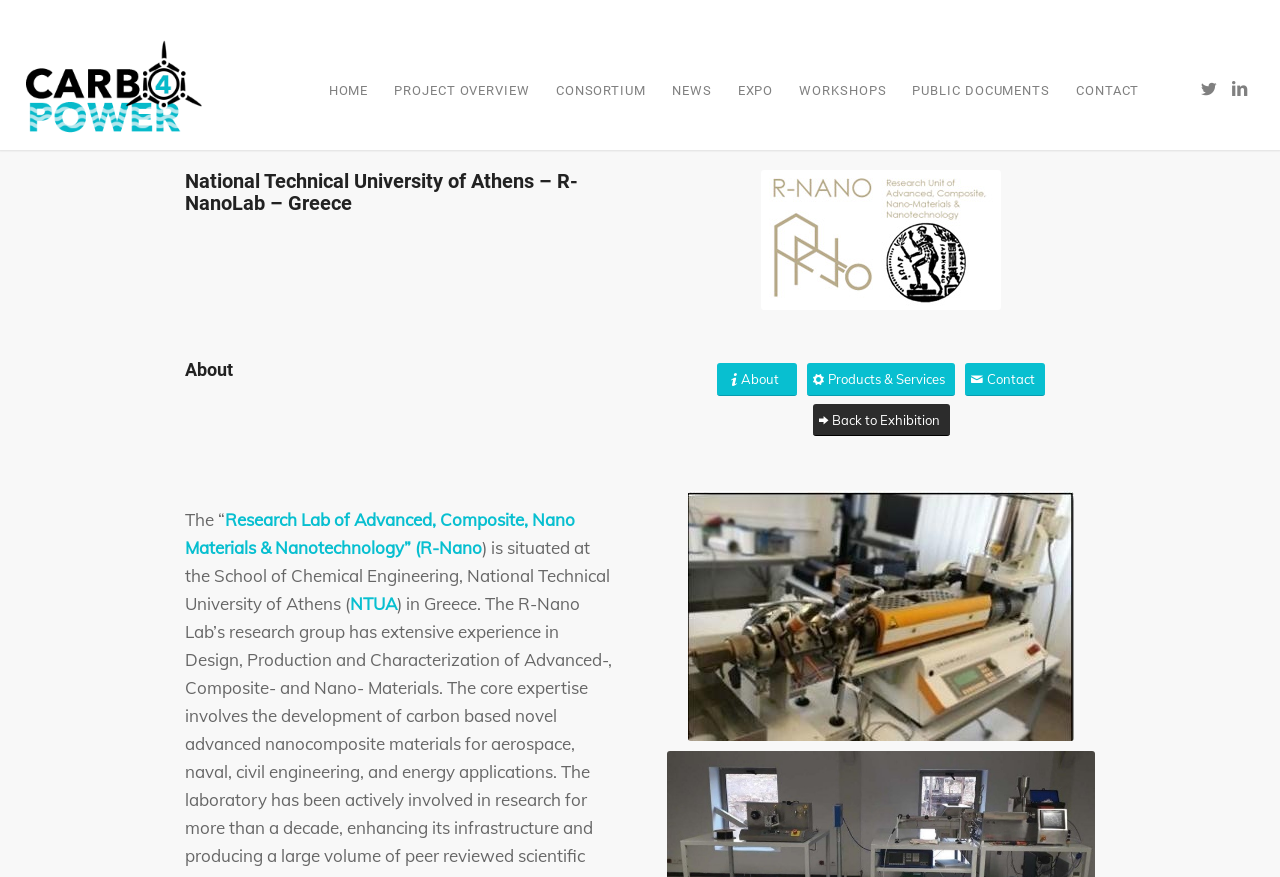Determine the bounding box coordinates of the clickable element necessary to fulfill the instruction: "Read more about the About page". Provide the coordinates as four float numbers within the 0 to 1 range, i.e., [left, top, right, bottom].

[0.56, 0.414, 0.623, 0.451]